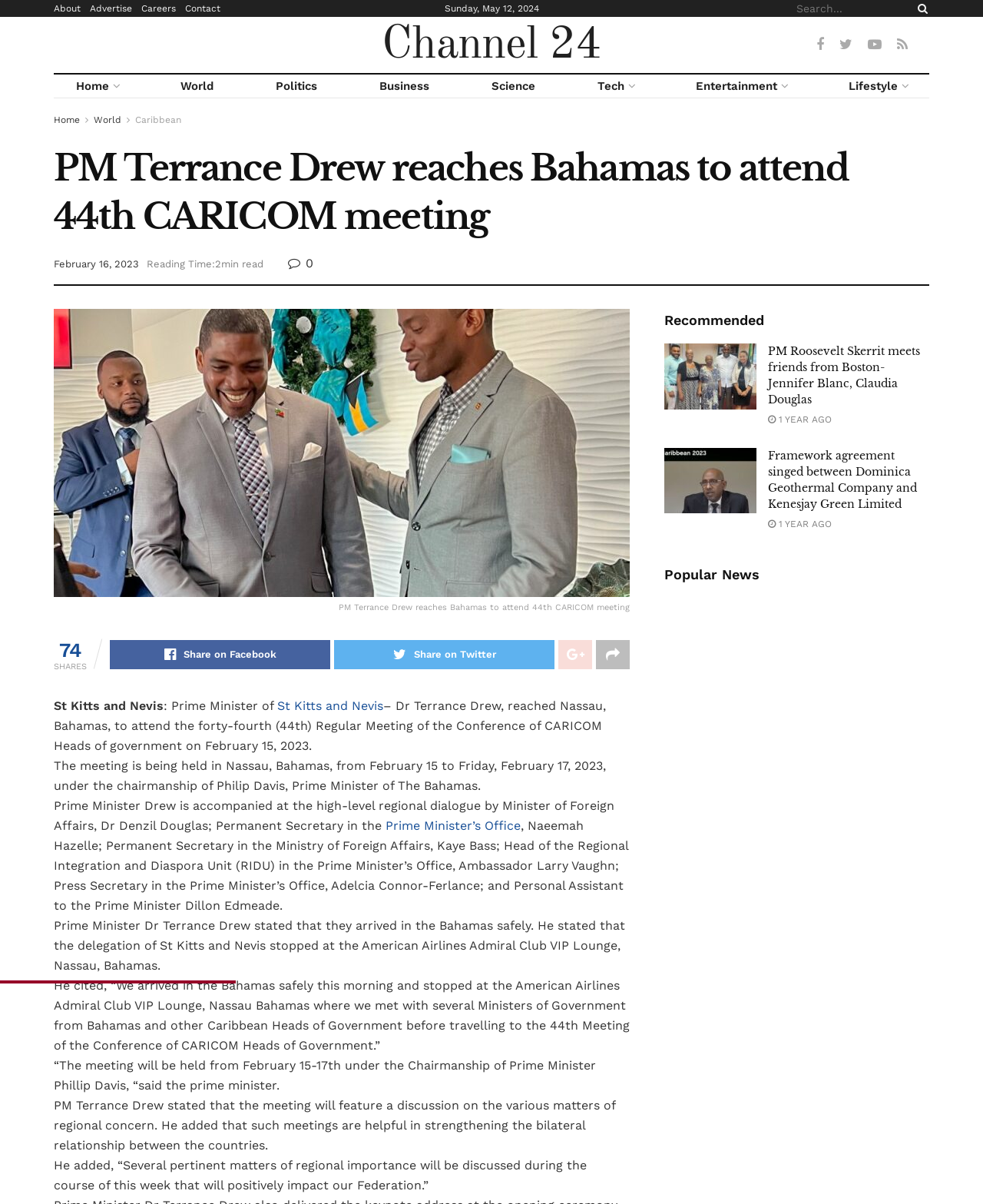Locate and extract the text of the main heading on the webpage.

PM Terrance Drew reaches Bahamas to attend 44th CARICOM meeting